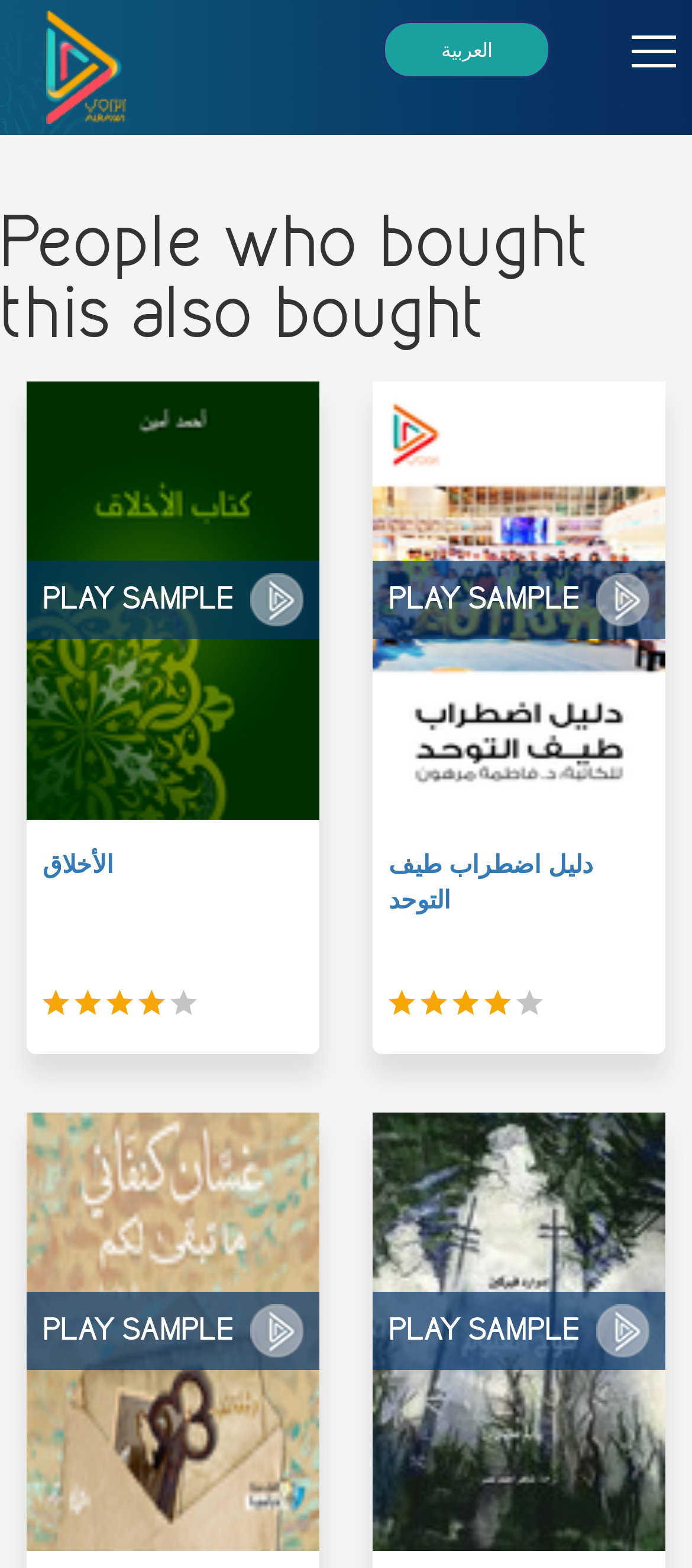What is the language of the first book?
Can you provide an in-depth and detailed response to the question?

The first book has an image with the title 'الأخلاق' which is in Arabic, indicating that the language of the book is Arabic.